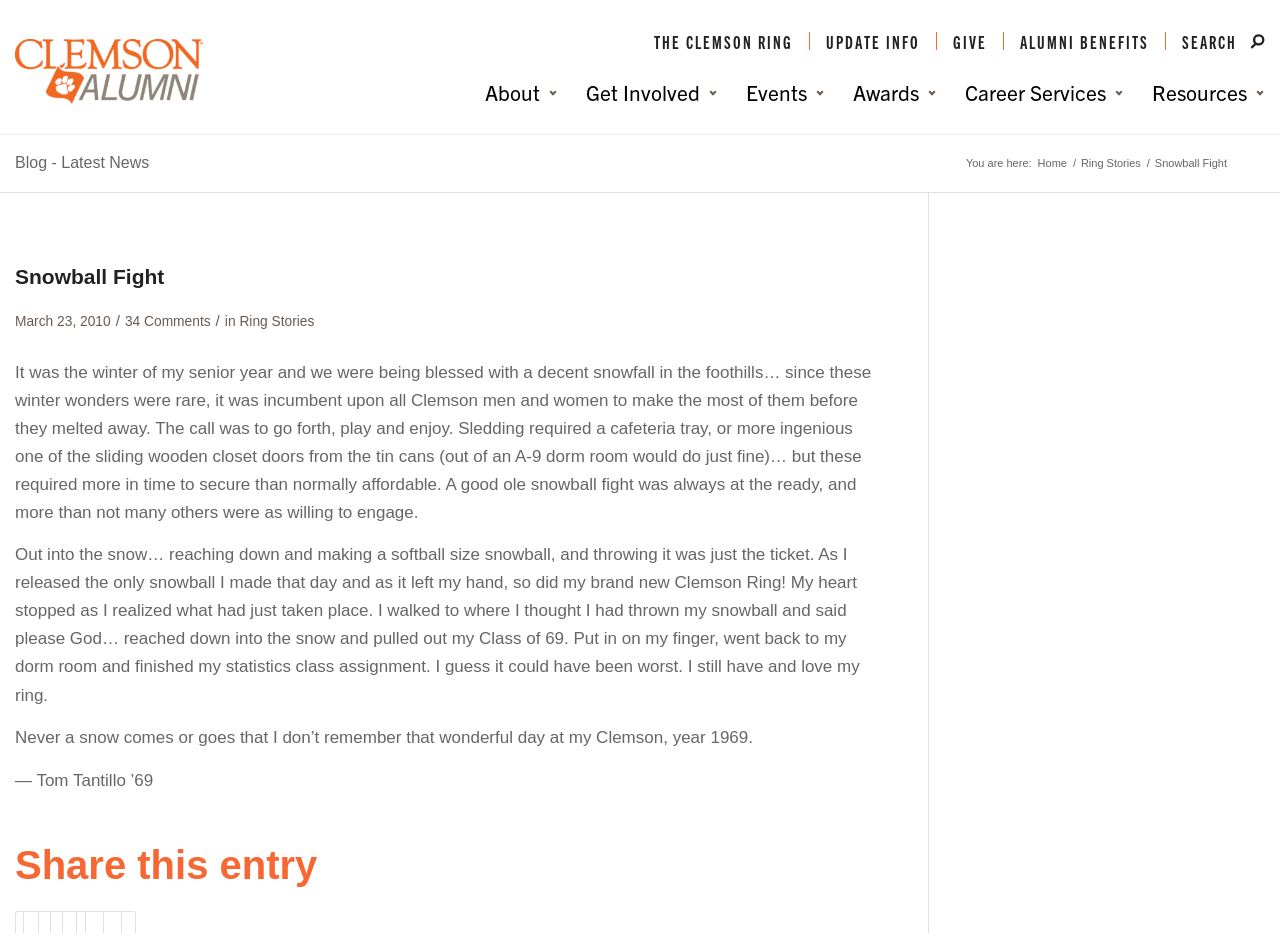Use a single word or phrase to respond to the question:
Who wrote the blog post?

Tom Tantillo ’69